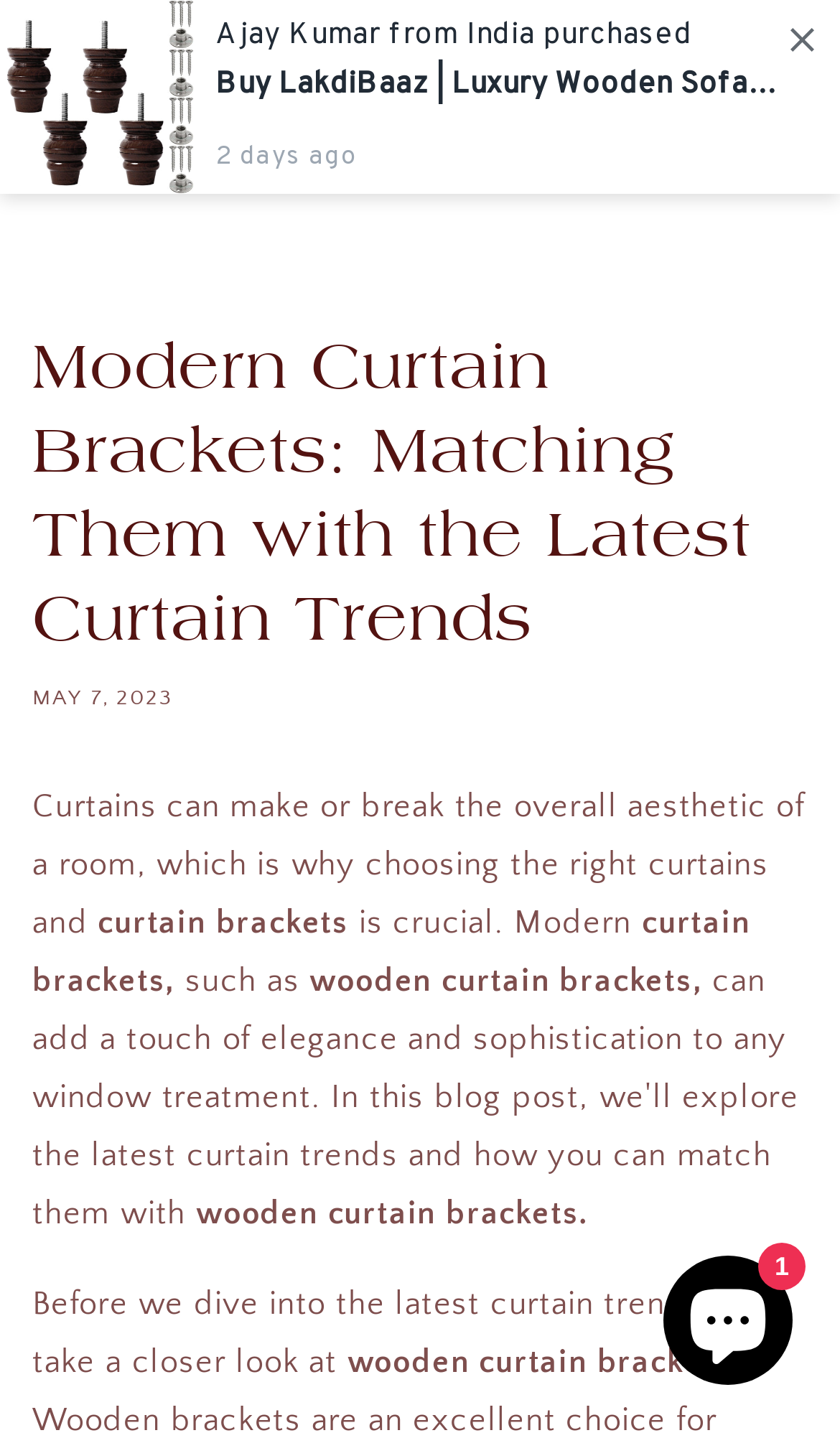Use one word or a short phrase to answer the question provided: 
What is the announcement on the top of the page?

Free Delivery on Prepaid Order | COD Available